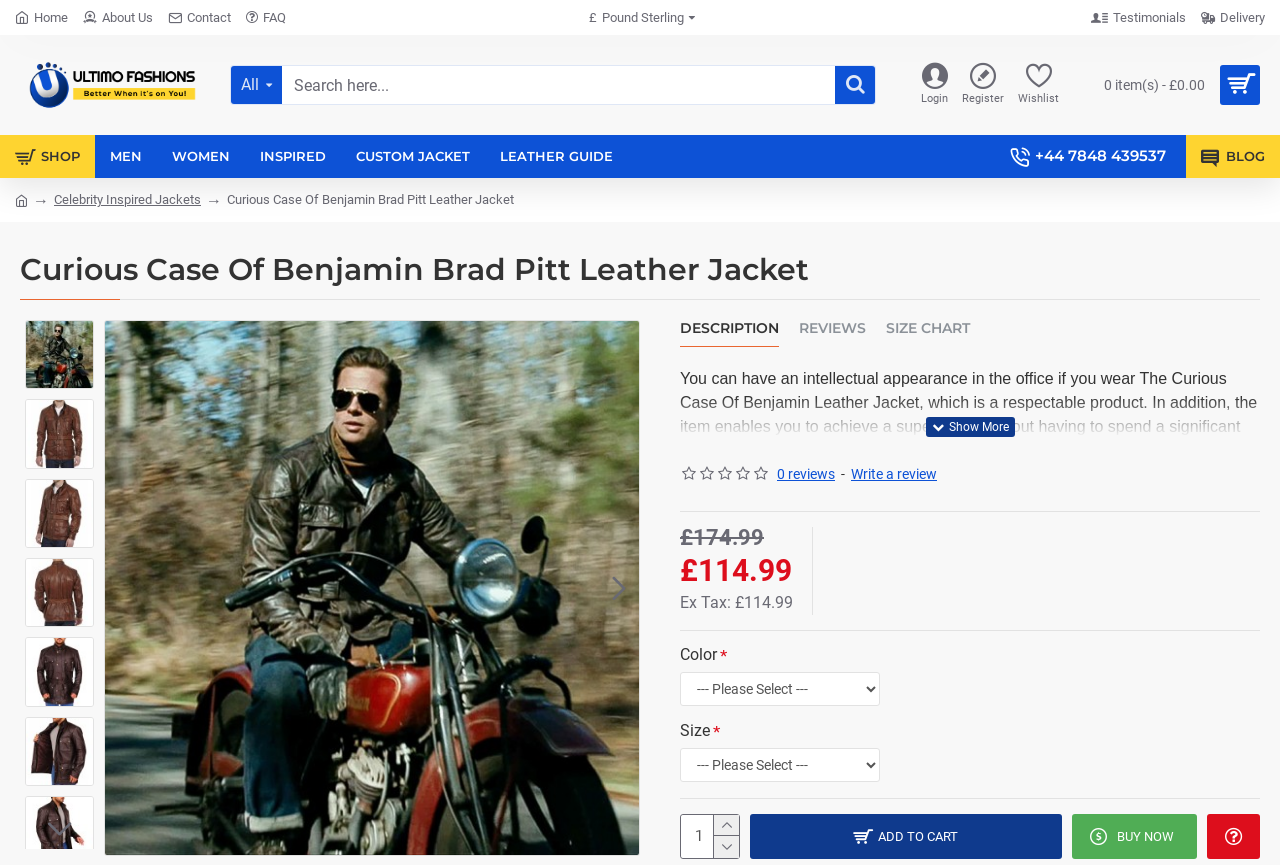Respond to the question with just a single word or phrase: 
How many reviews are there for the leather jacket?

0